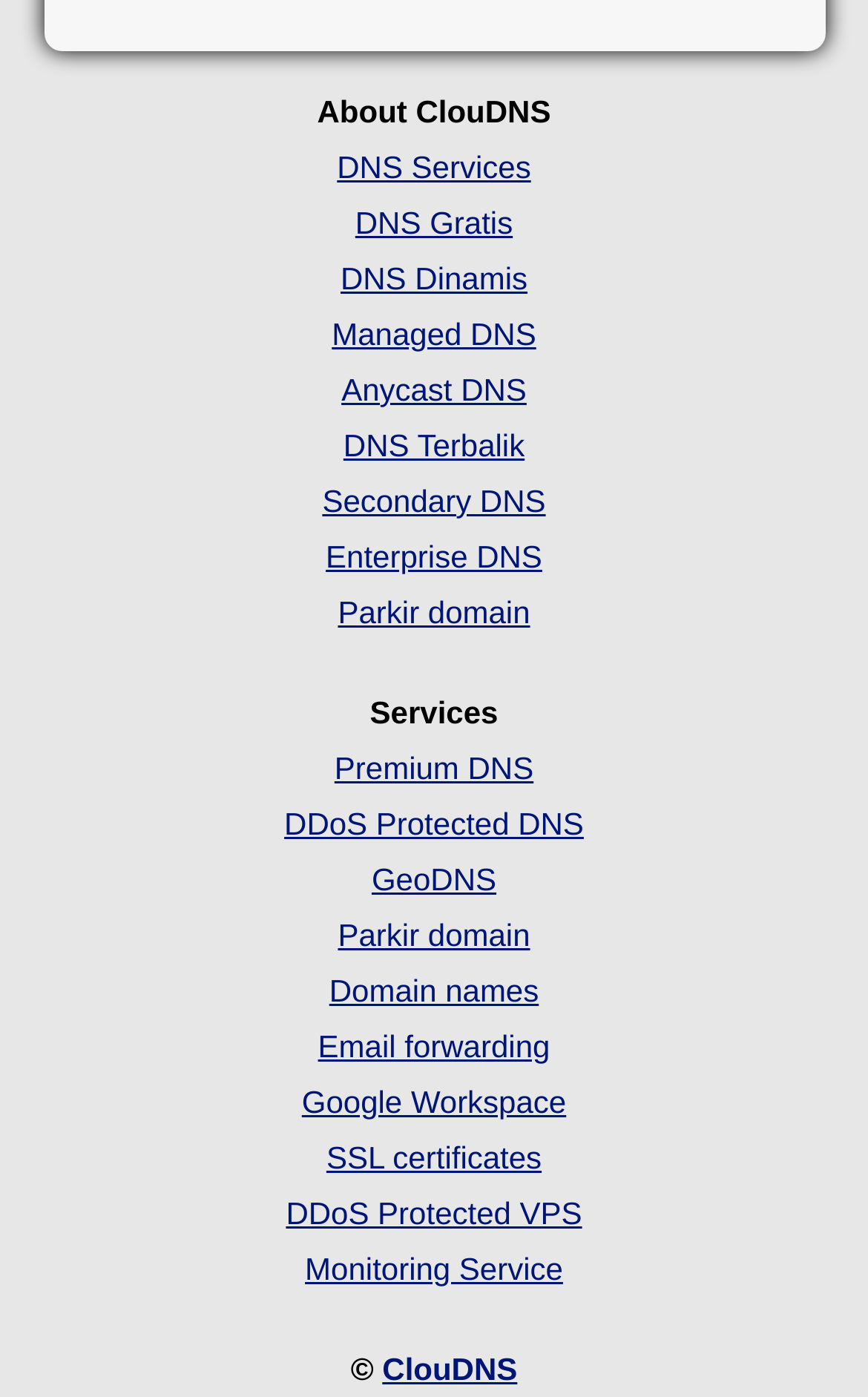How many links are there under the 'Services' section?
We need a detailed and meticulous answer to the question.

I counted the number of link elements under the 'Services' section, which is marked by a StaticText element with the text 'Services' and a bounding box coordinate of [0.426, 0.497, 0.574, 0.522]. There are 9 link elements following this section, starting from 'Premium DNS' and ending at 'Monitoring Service'.